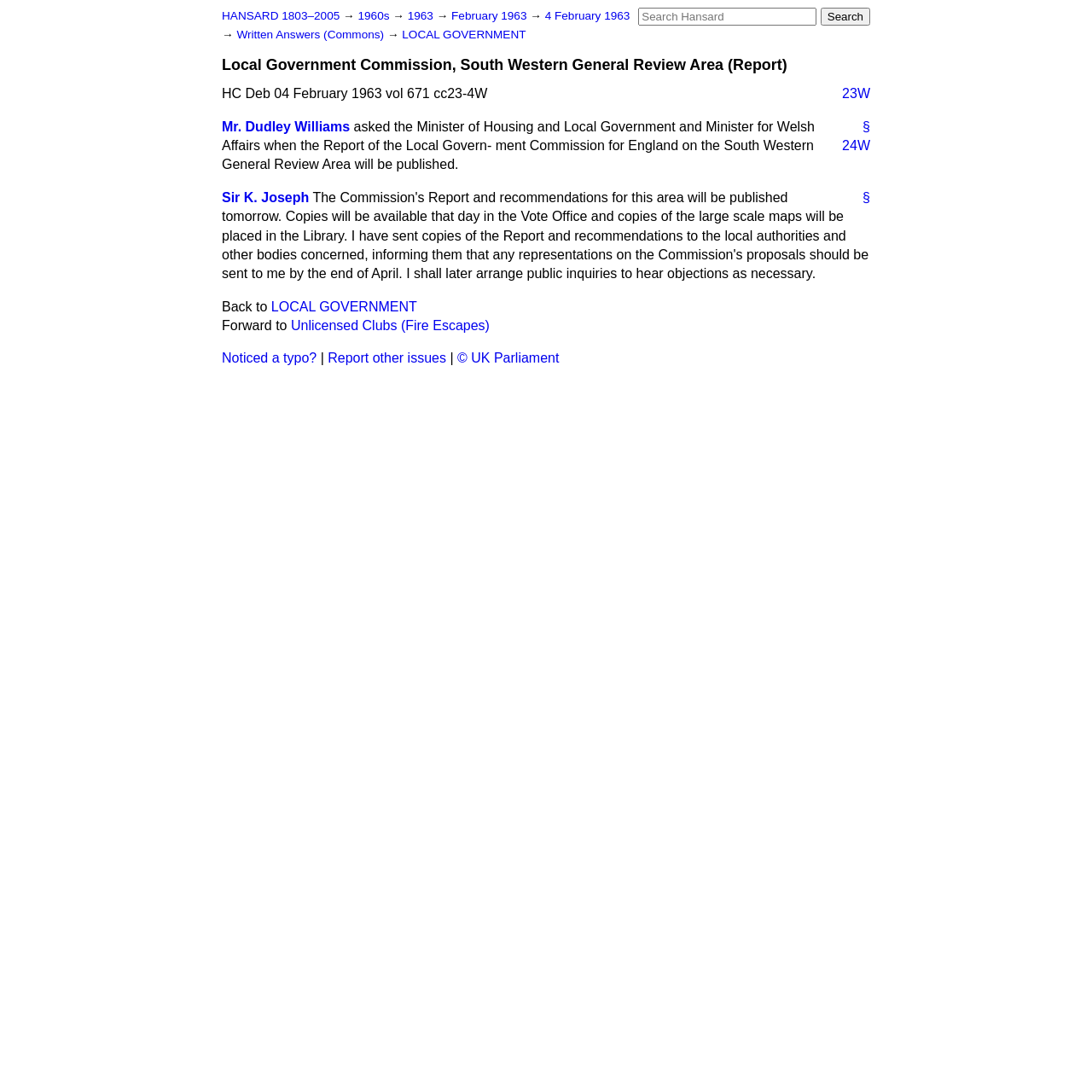What is the link above 'Written Answers (Commons)'?
Could you answer the question with a detailed and thorough explanation?

The link above 'Written Answers (Commons)' can be found by looking at the links in the top section of the webpage, where 'LOCAL GOVERNMENT' is the link above 'Written Answers (Commons)'.